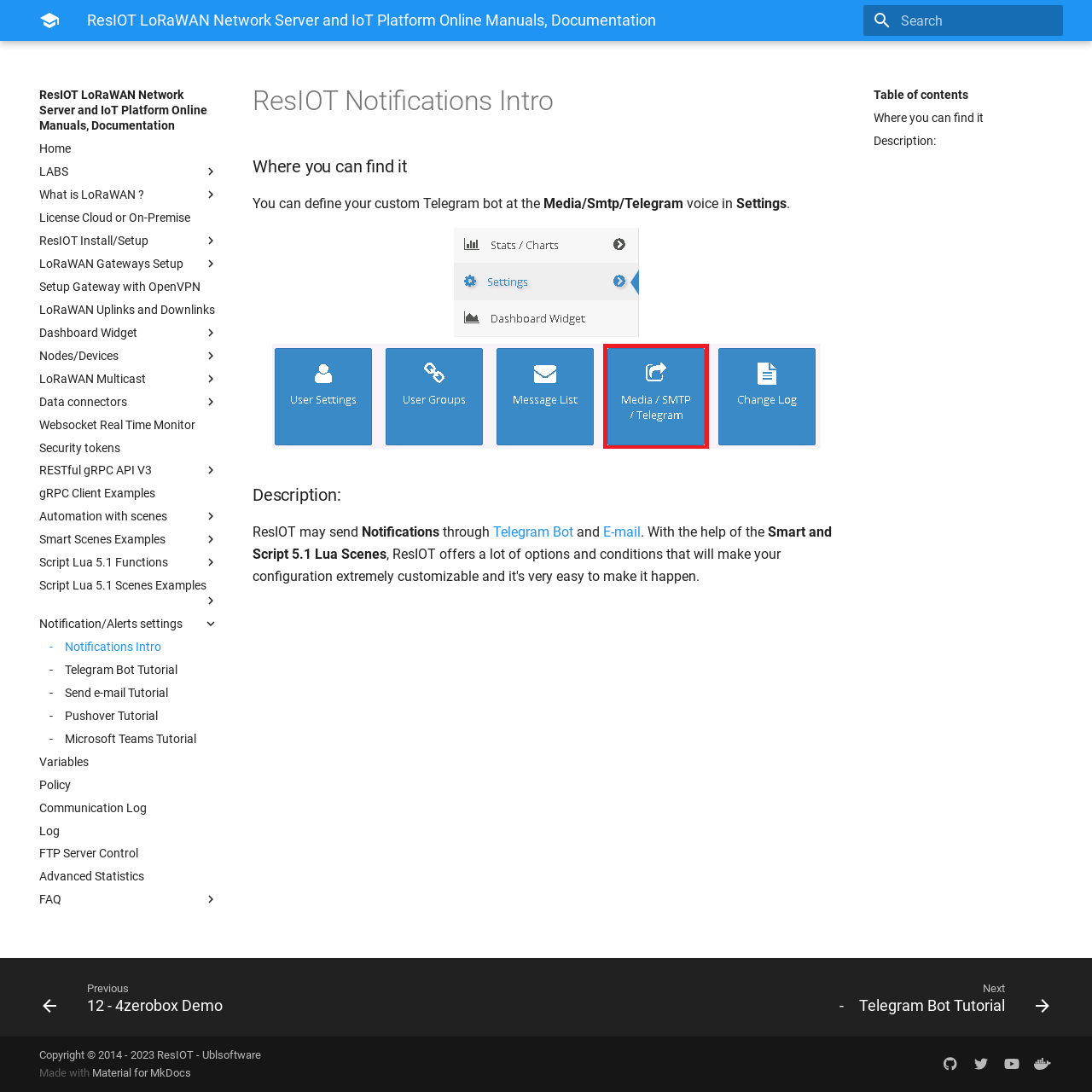Identify the bounding box coordinates for the element you need to click to achieve the following task: "Go to Home". Provide the bounding box coordinates as four float numbers between 0 and 1, in the form [left, top, right, bottom].

[0.036, 0.129, 0.2, 0.143]